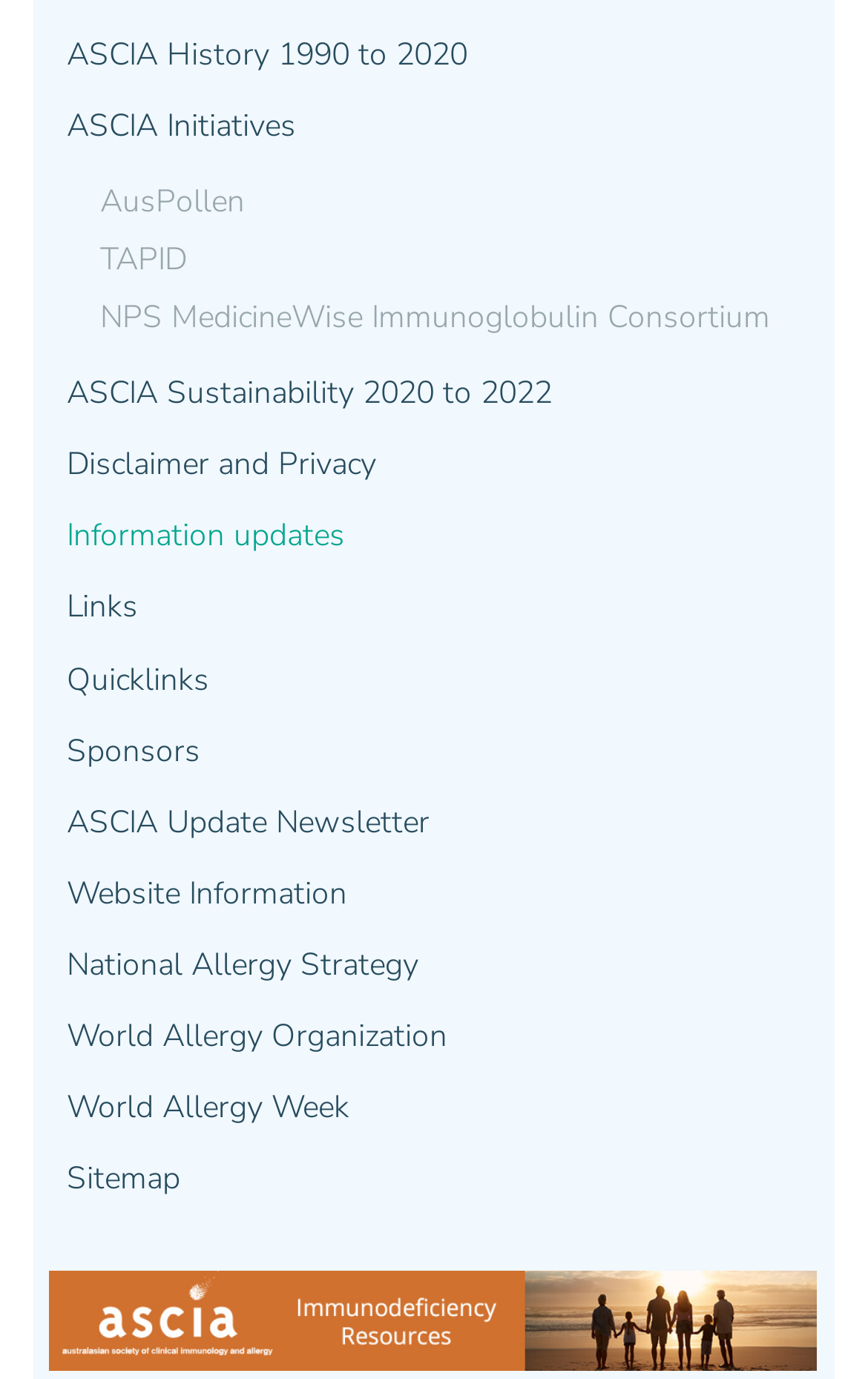What is the main topic of this webpage?
Can you offer a detailed and complete answer to this question?

Based on the links provided on the webpage, it appears that the main topic of this webpage is ASCIA, which stands for Australasian Society of Clinical Immunology and Allergy. The links provided are related to ASCIA's history, initiatives, and resources, indicating that the webpage is primarily focused on ASCIA.